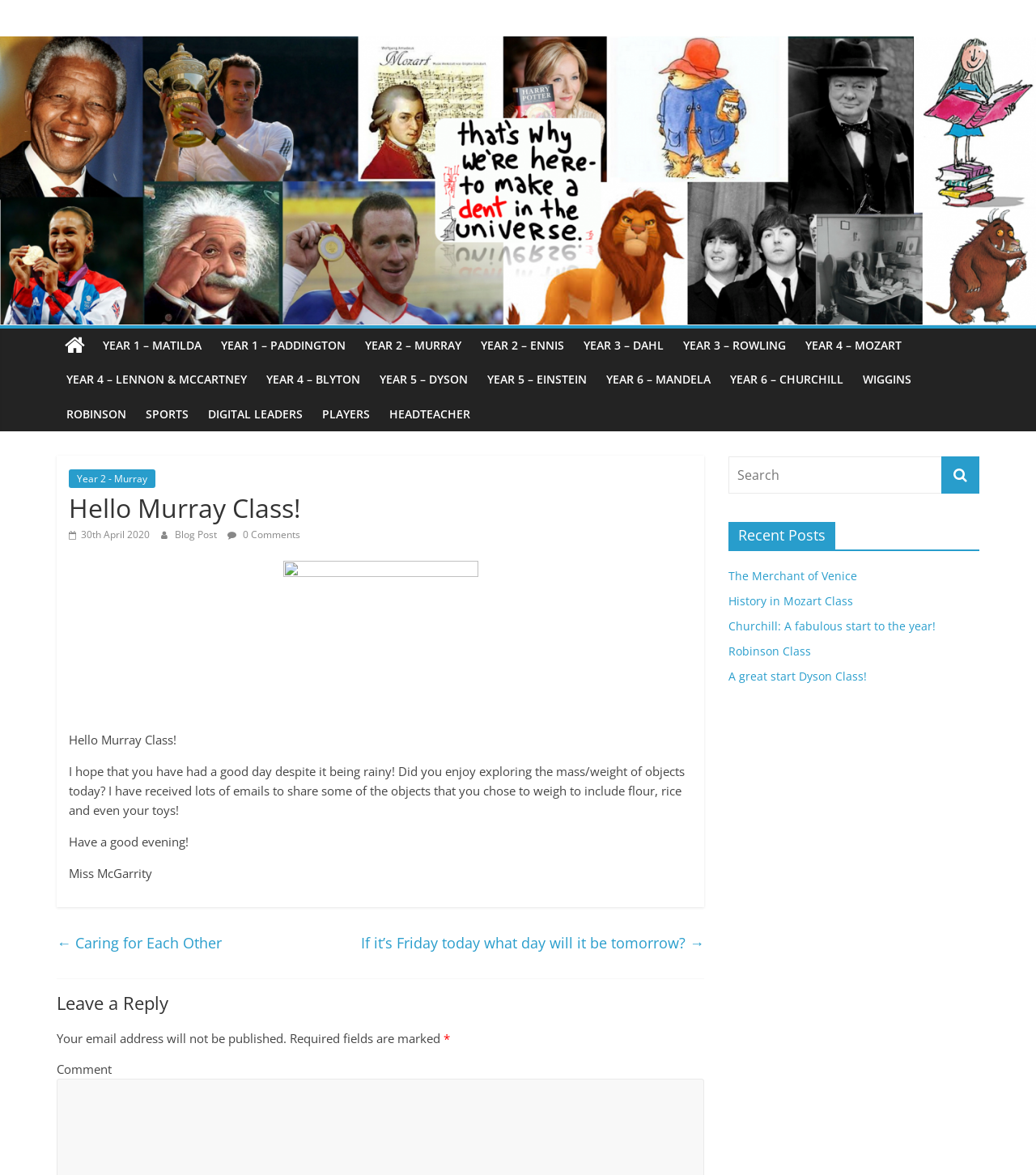Identify the bounding box coordinates necessary to click and complete the given instruction: "Leave a reply".

[0.055, 0.844, 0.68, 0.876]